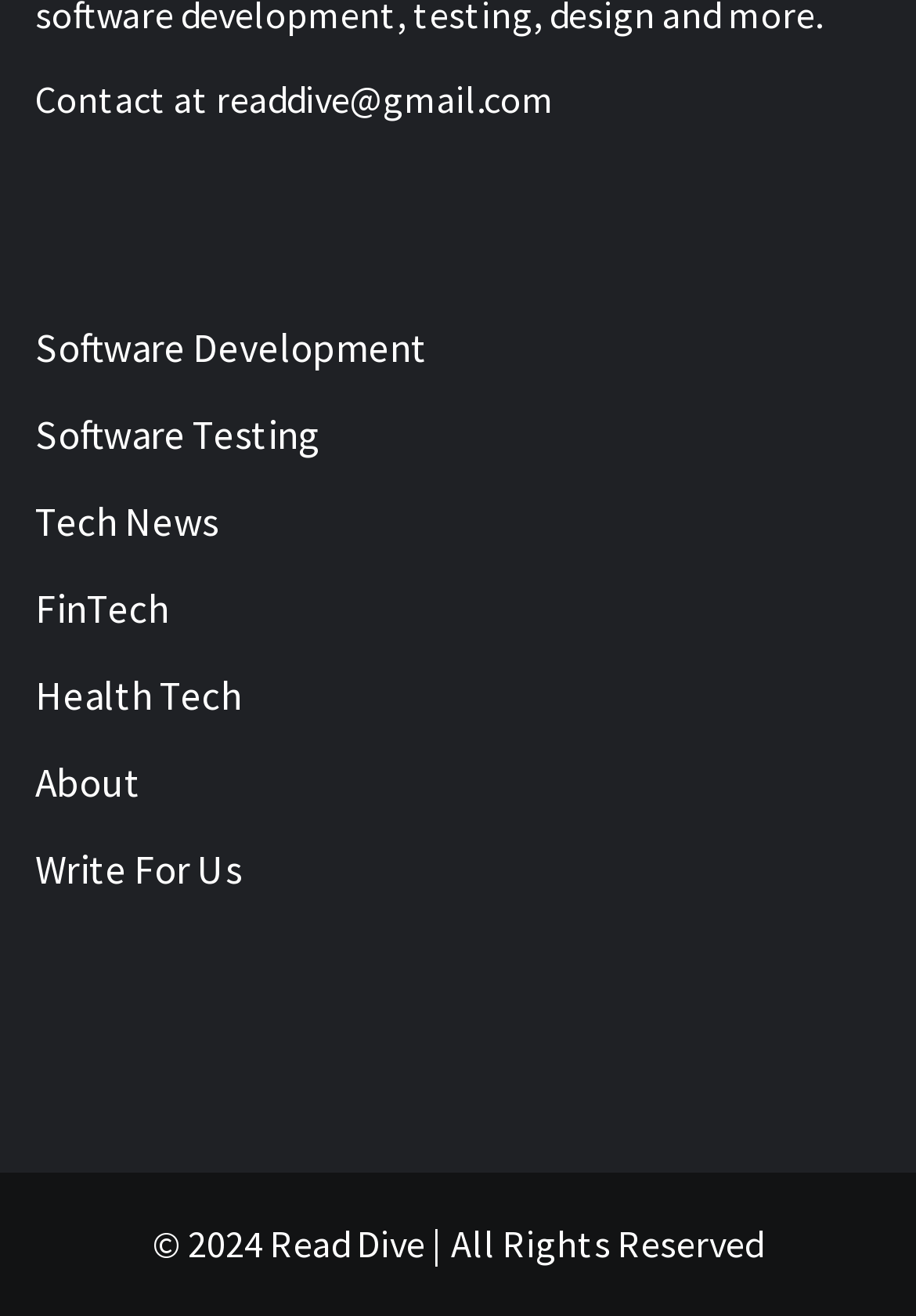Locate the bounding box coordinates of the region to be clicked to comply with the following instruction: "Contact via email". The coordinates must be four float numbers between 0 and 1, in the form [left, top, right, bottom].

[0.038, 0.057, 0.605, 0.093]